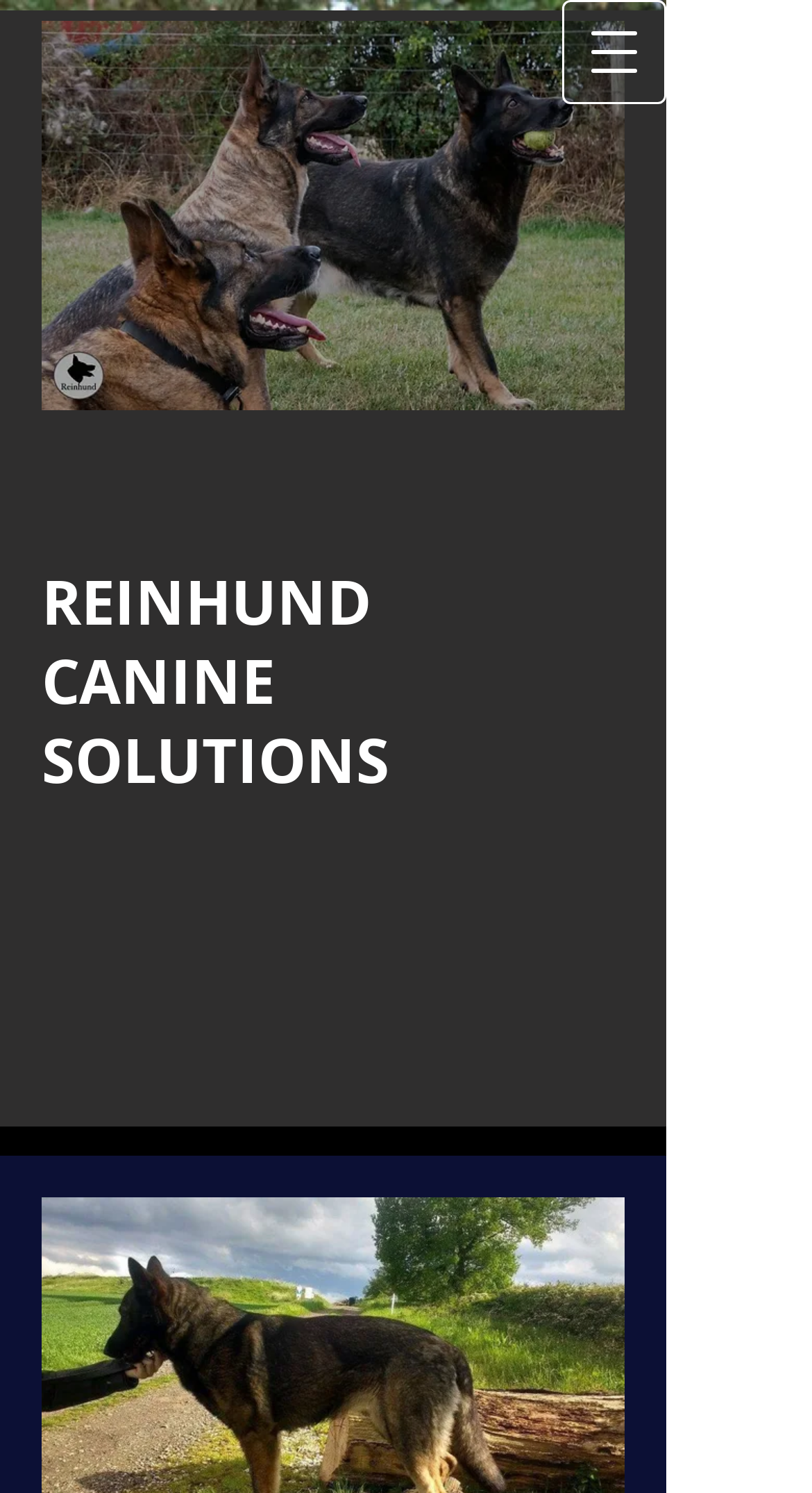How many images are on the webpage?
Look at the image and respond with a one-word or short-phrase answer.

2